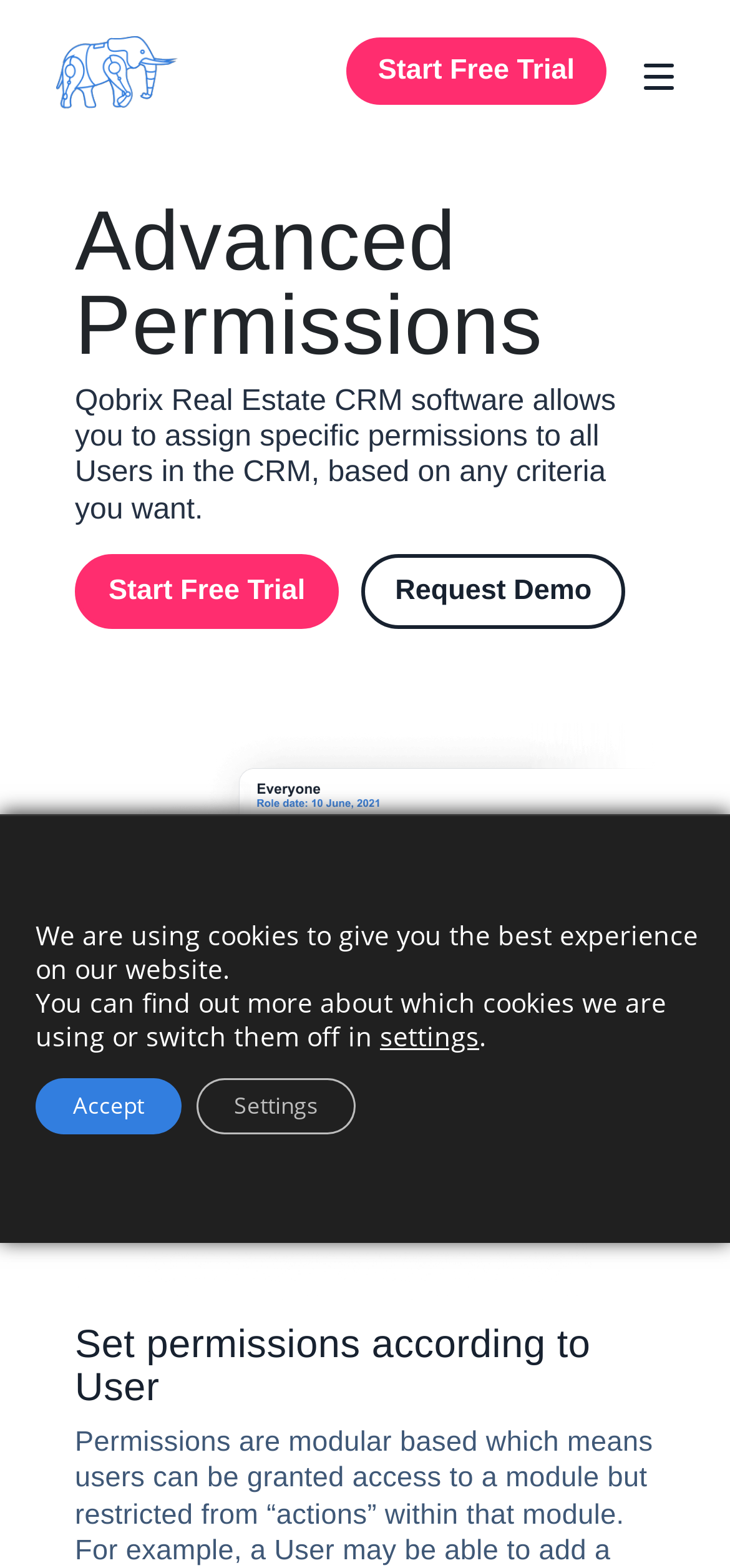Identify the bounding box coordinates for the UI element described by the following text: "Settings". Provide the coordinates as four float numbers between 0 and 1, in the format [left, top, right, bottom].

[0.269, 0.688, 0.487, 0.723]